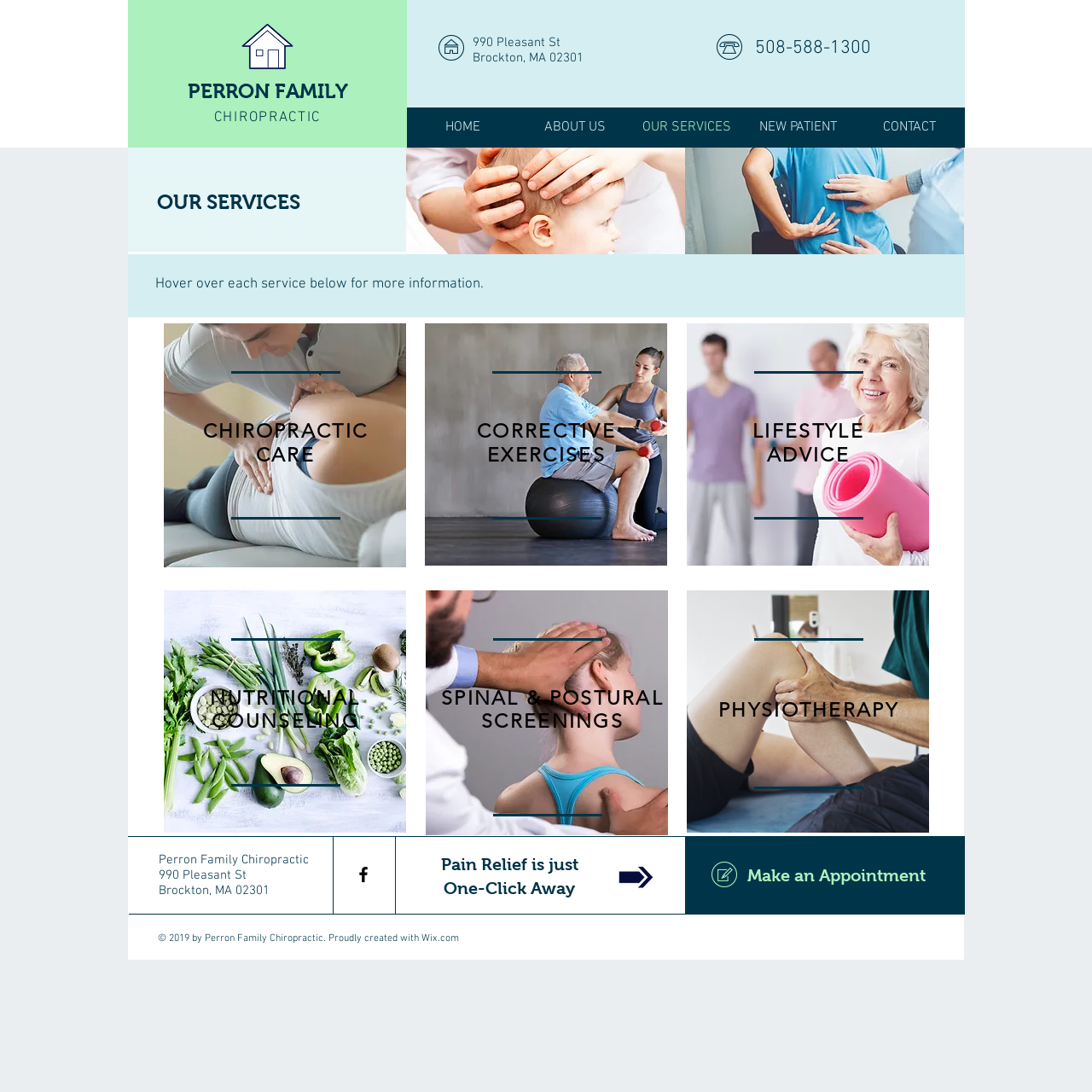Provide a brief response in the form of a single word or phrase:
How can I make an appointment?

Click on 'Make an Appointment'